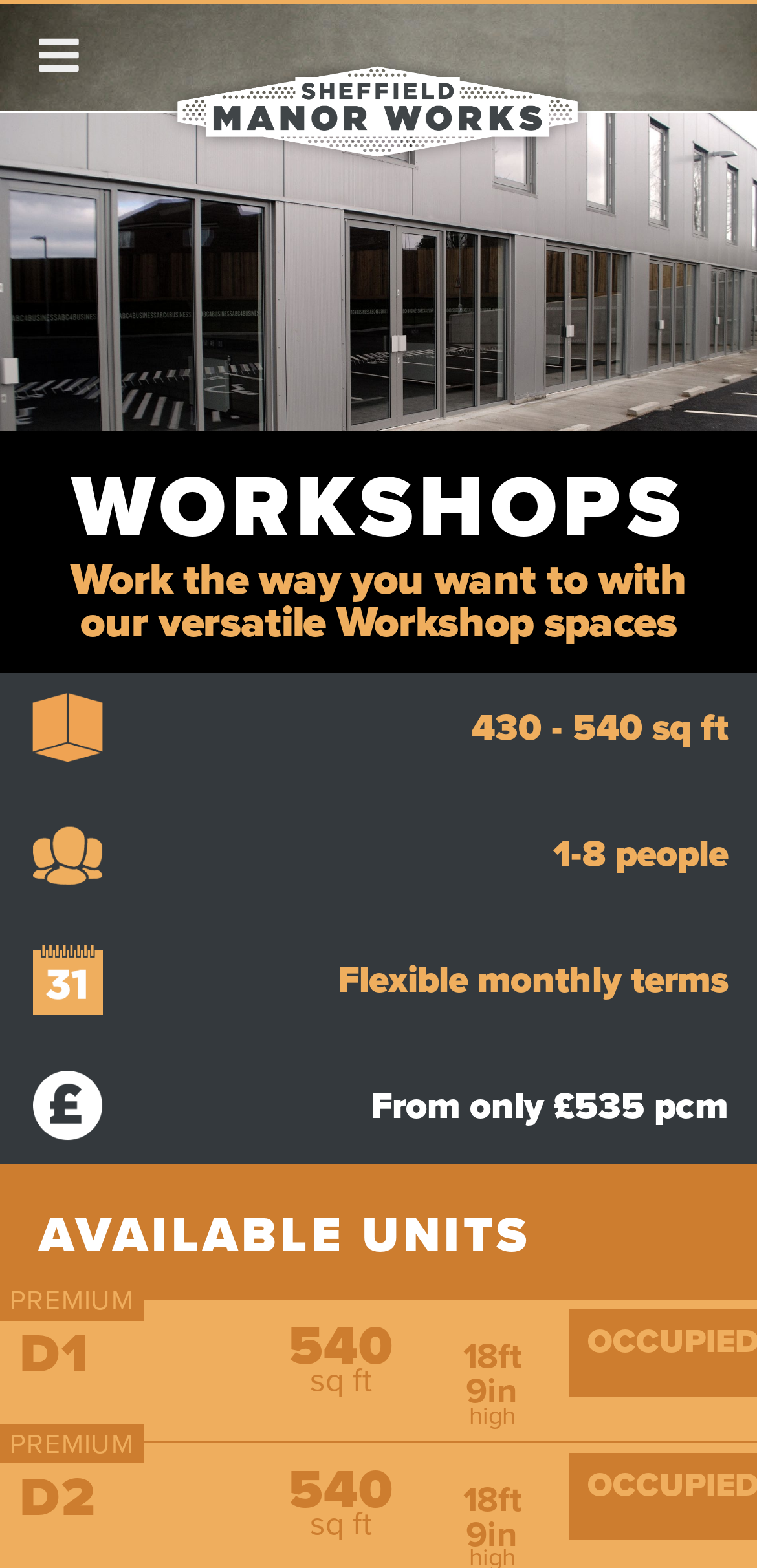What is the price range of the workshops?
Look at the image and provide a detailed response to the question.

I found a description list detail that mentions 'From only £535 pcm', which indicates the price range of the workshops.